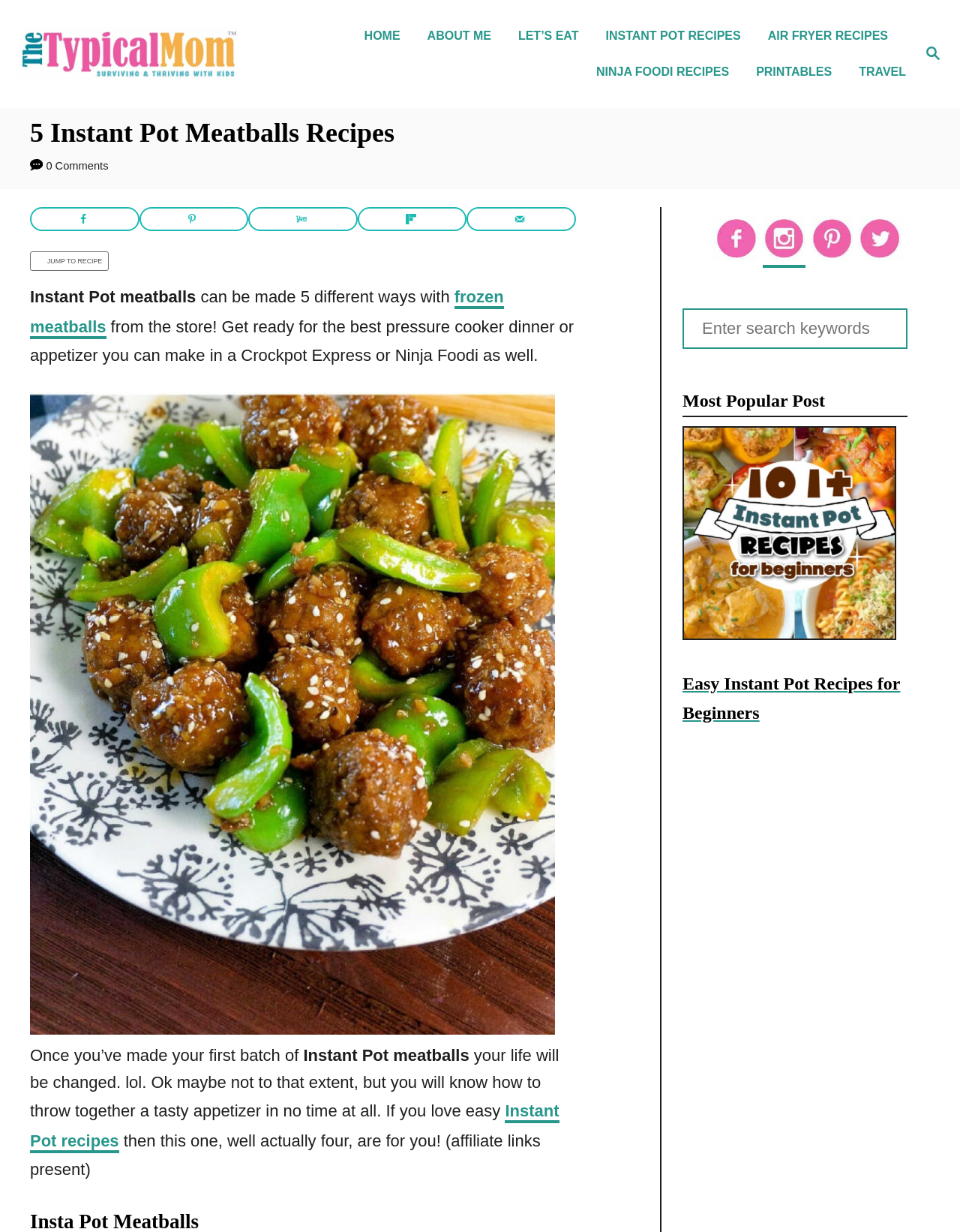From the element description parent_node: Search title="The Typical Mom", predict the bounding box coordinates of the UI element. The coordinates must be specified in the format (top-left x, top-left y, bottom-right x, bottom-right y) and should be within the 0 to 1 range.

[0.019, 0.022, 0.248, 0.066]